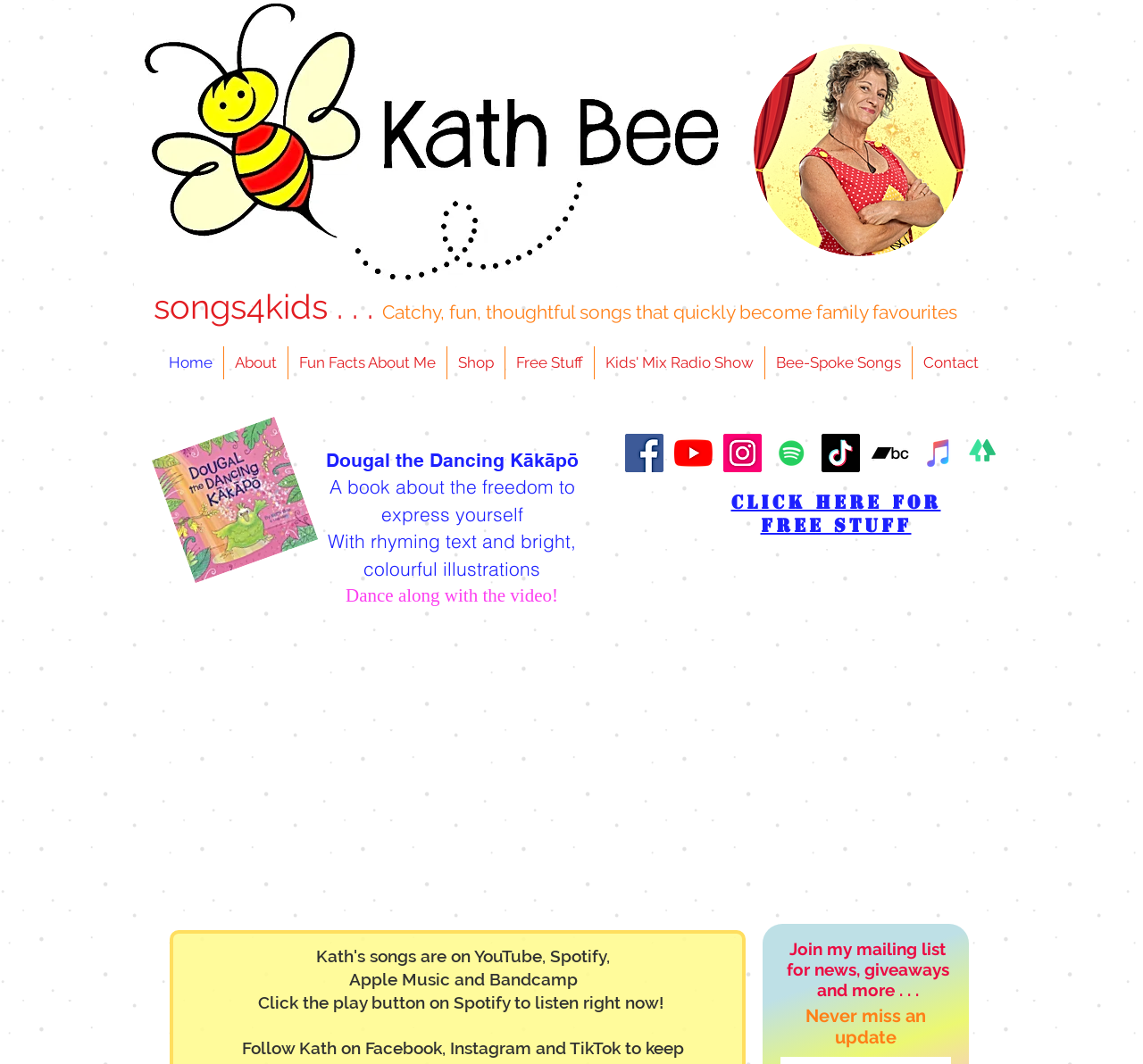Please determine the bounding box coordinates of the element's region to click for the following instruction: "Click on the link to Inside Augsburg".

None